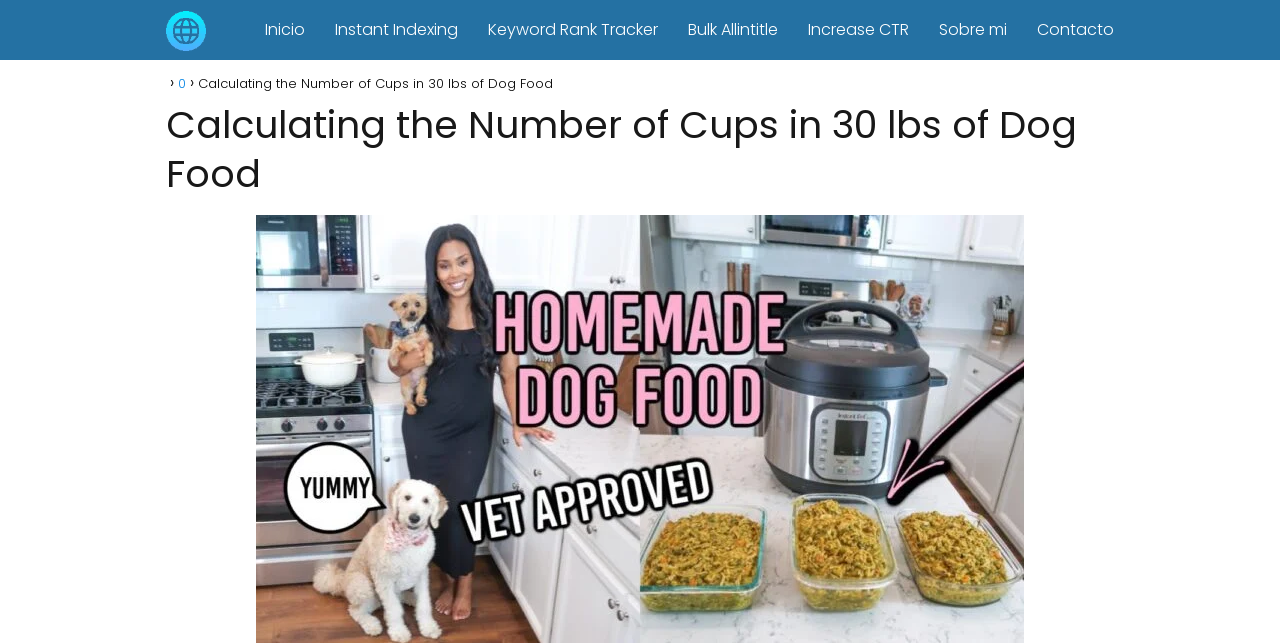Please determine the bounding box coordinates for the UI element described here. Use the format (top-left x, top-left y, bottom-right x, bottom-right y) with values bounded between 0 and 1: Inicio

[0.207, 0.028, 0.238, 0.064]